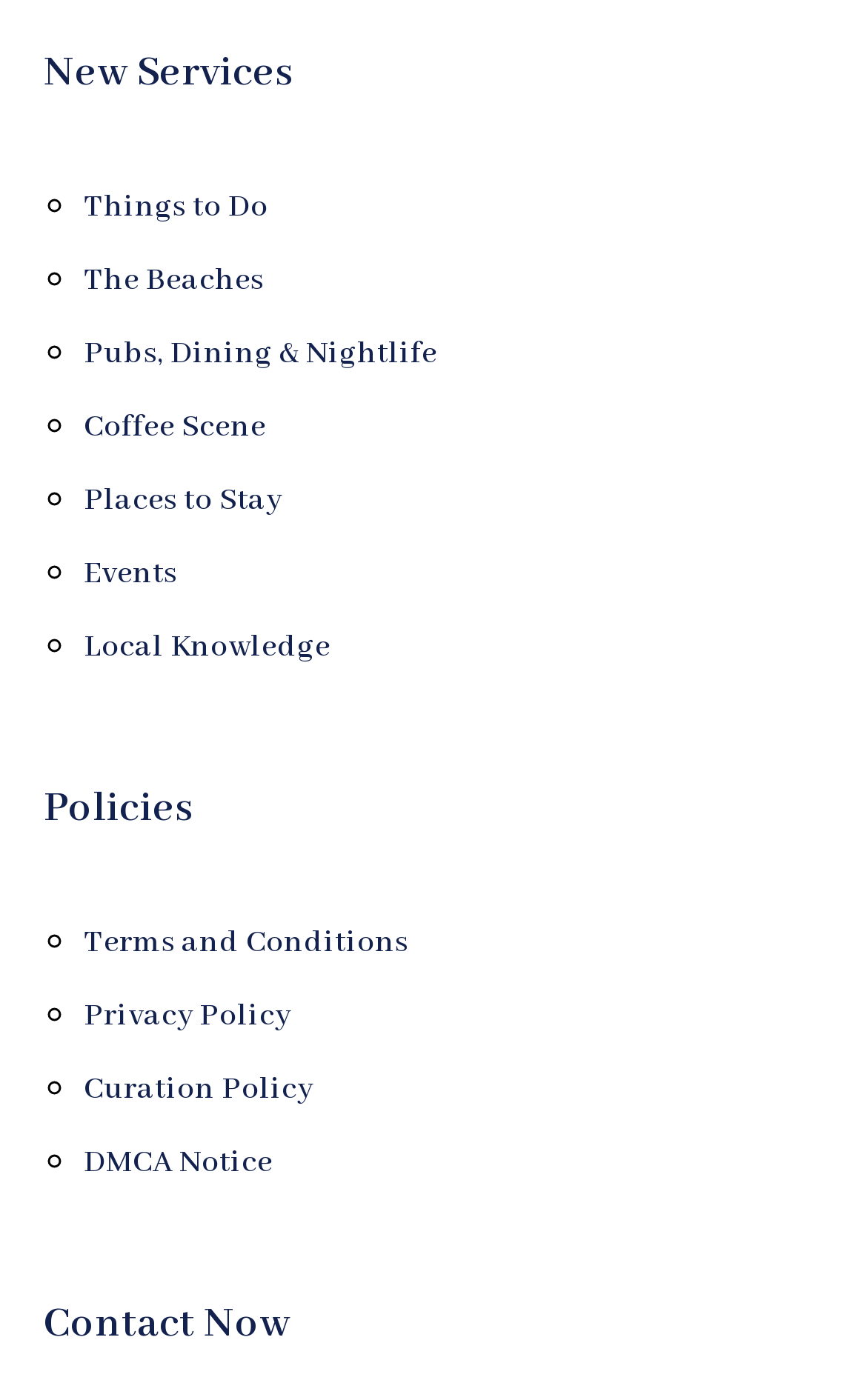Answer the following query concisely with a single word or phrase:
Is there a contact section on the webpage?

Yes